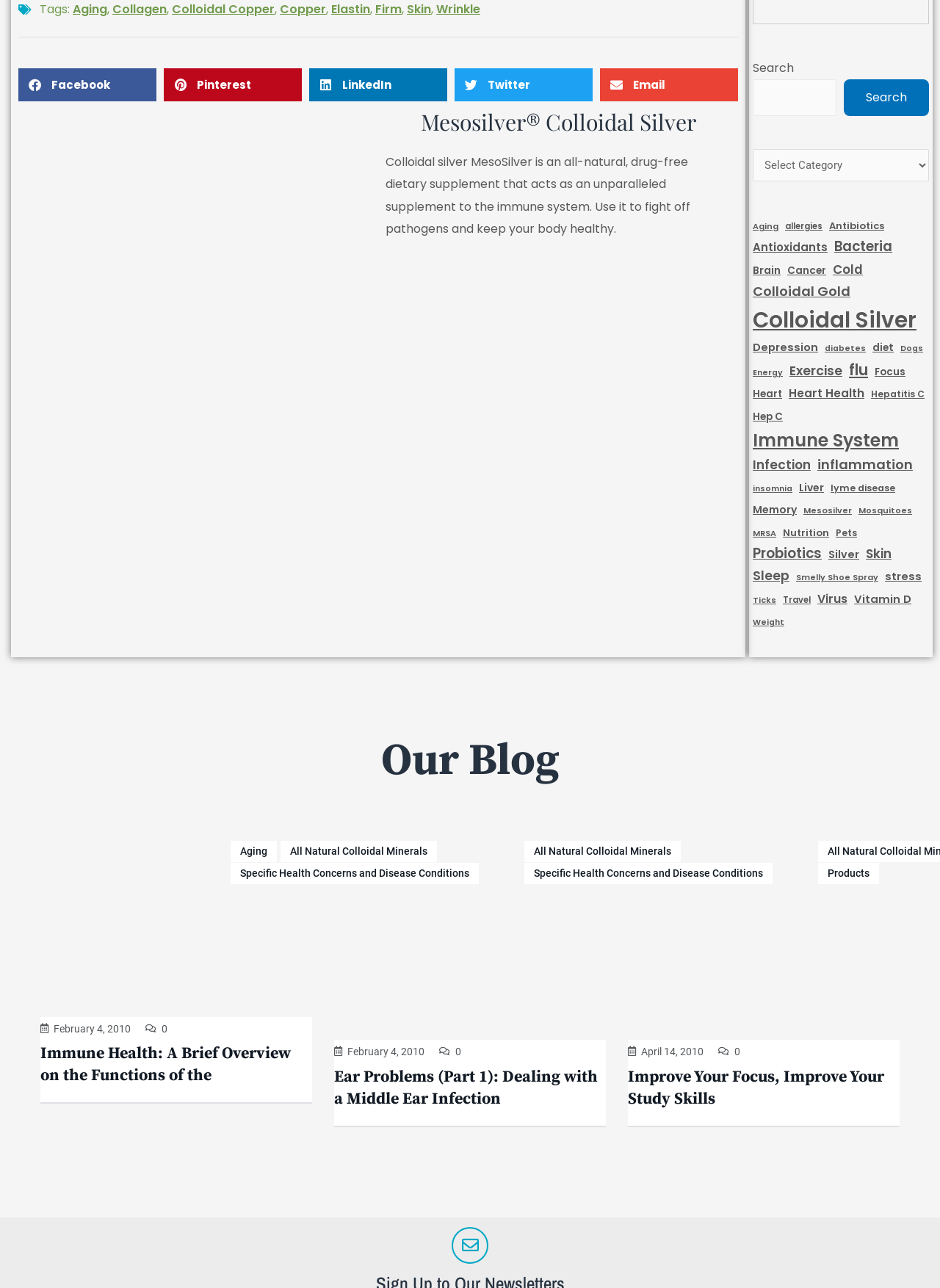Based on the element description: "parent_node: Search name="s"", identify the bounding box coordinates for this UI element. The coordinates must be four float numbers between 0 and 1, listed as [left, top, right, bottom].

[0.801, 0.062, 0.89, 0.09]